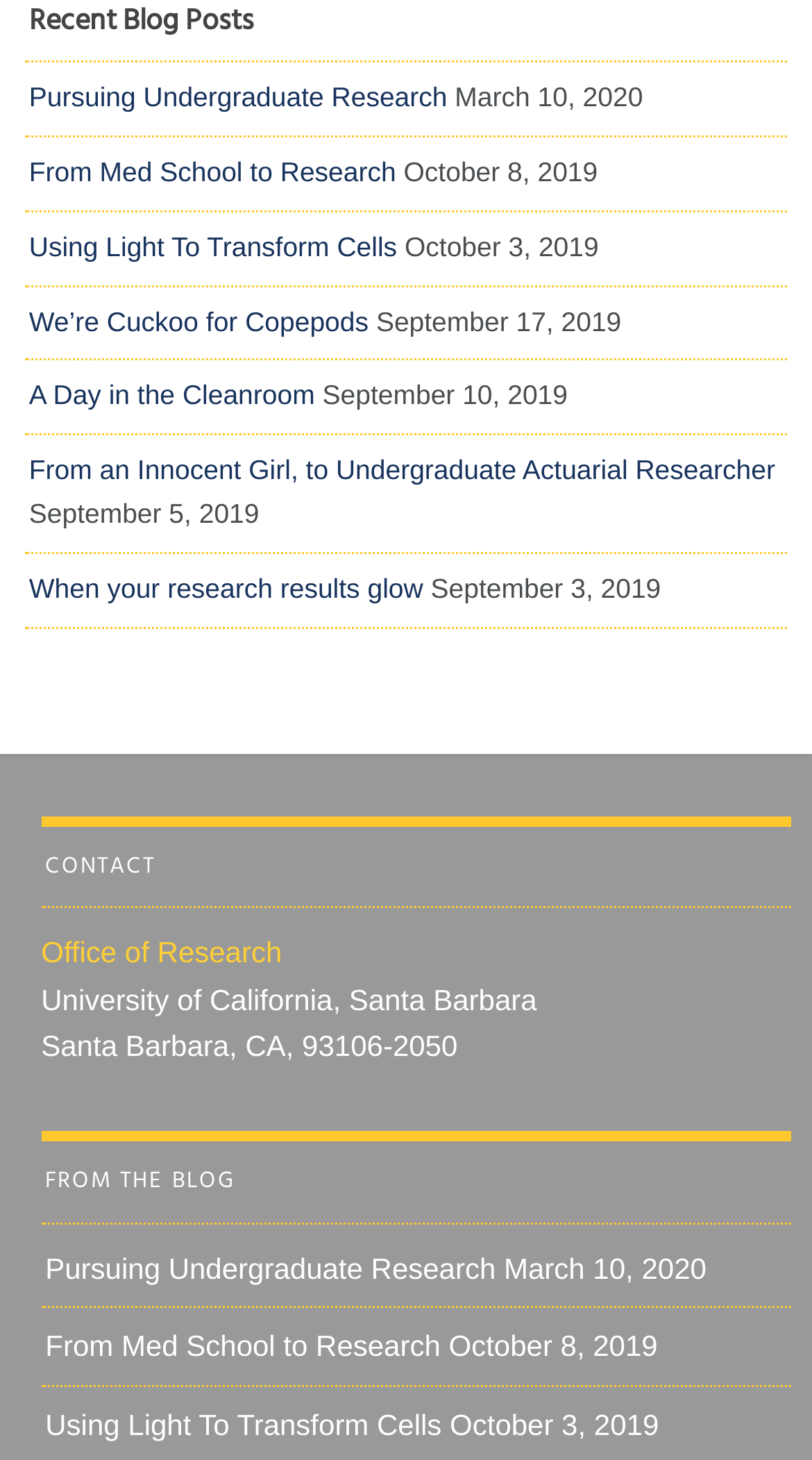Determine the bounding box coordinates for the clickable element to execute this instruction: "visit 'Office of Research'". Provide the coordinates as four float numbers between 0 and 1, i.e., [left, top, right, bottom].

[0.051, 0.641, 0.347, 0.664]